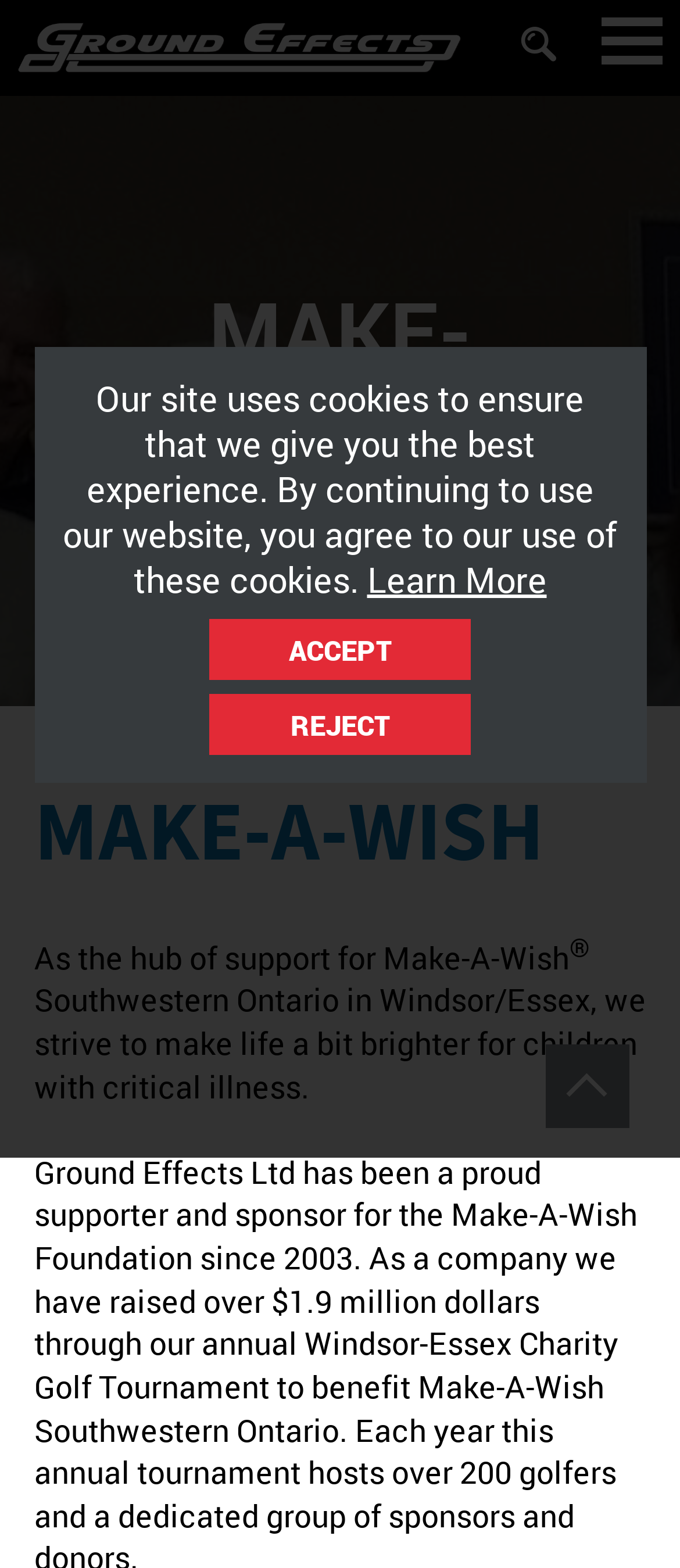Detail the various sections and features present on the webpage.

The webpage is about Ground Effects and its partnership with Make-A-Wish. At the top left corner, there is a Ground Effects logo, which is an image. Next to the logo, there is a toggle menu button with an icon. On the top right corner, there is a label "Toggle Menu". 

Below the logo and the toggle menu, there is a notification about the website's use of cookies. The notification is a block of text that spans across most of the width of the page. It informs users that the website uses cookies to ensure the best experience and provides links to "Learn More" and options to "ACCEPT" or "REJECT" the use of cookies.

On the left side of the page, there is a large heading "MAKE-A-WISH" in a prominent position. Below this heading, there is a paragraph of text that describes the organization's mission, stating that it is the hub of support for Make-A-Wish in Southwestern Ontario, specifically in Windsor/Essex, and strives to make life brighter for children with critical illnesses. The text includes a registered trademark symbol.

At the bottom right corner of the page, there is a "Back To Top" button.